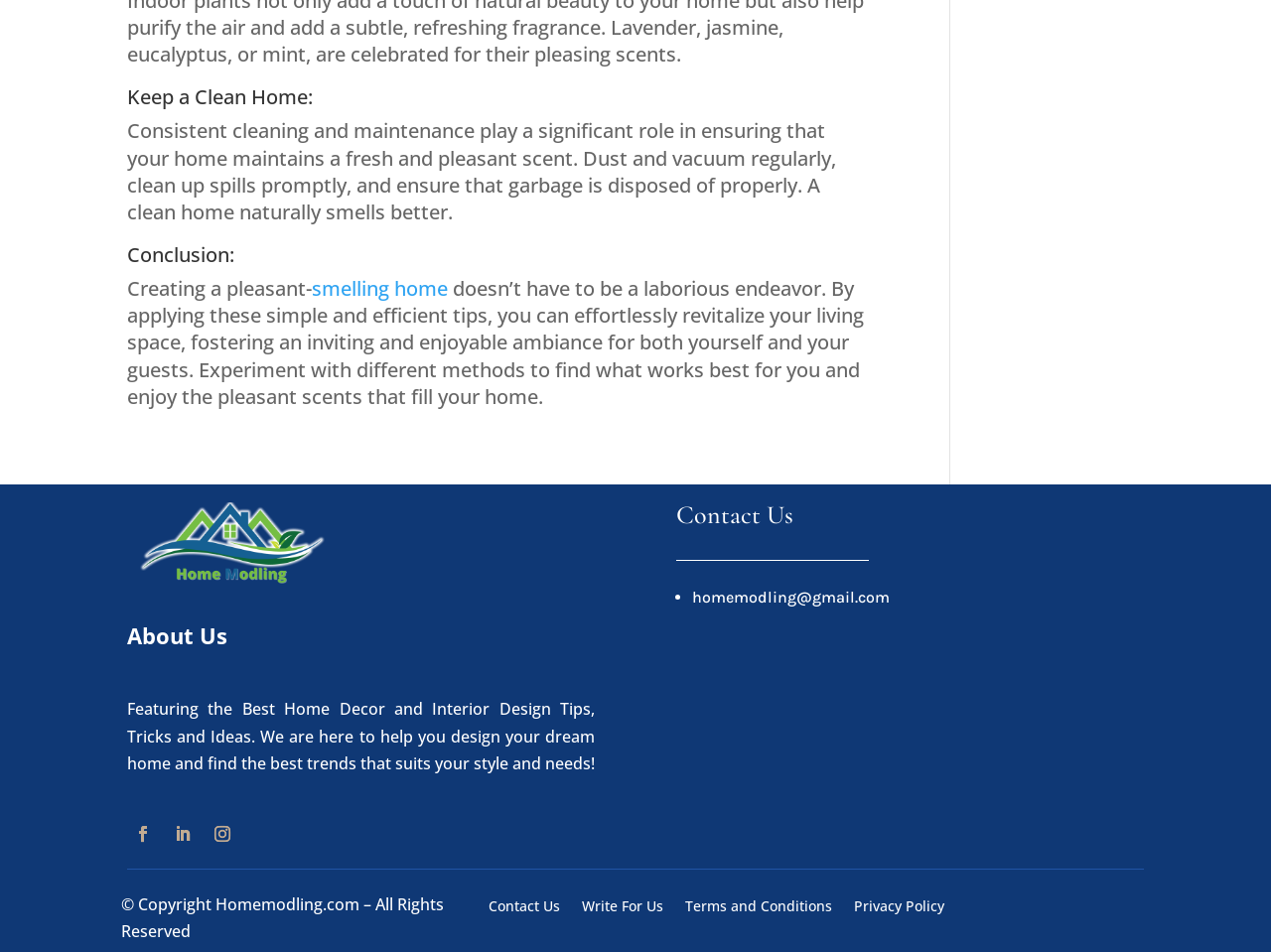What is the main topic of the webpage?
With the help of the image, please provide a detailed response to the question.

Based on the content of the webpage, it appears to be focused on providing tips and ideas for home decor and interior design, as evidenced by the headings and text on the page.